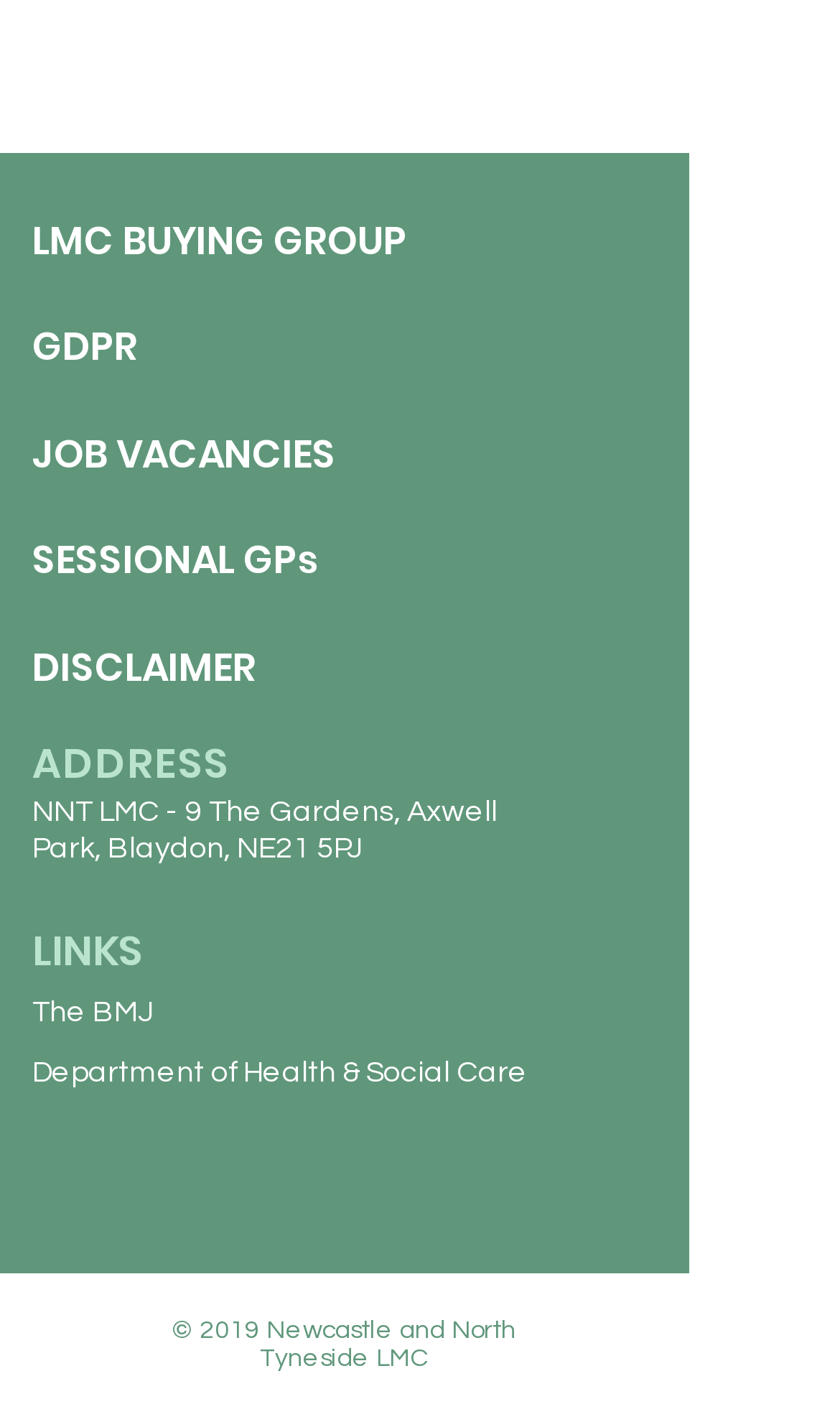What are the social media platforms listed?
Provide an in-depth and detailed explanation in response to the question.

In the social bar section, there are two social media platforms listed, which are Facebook and Twitter, with their respective links.